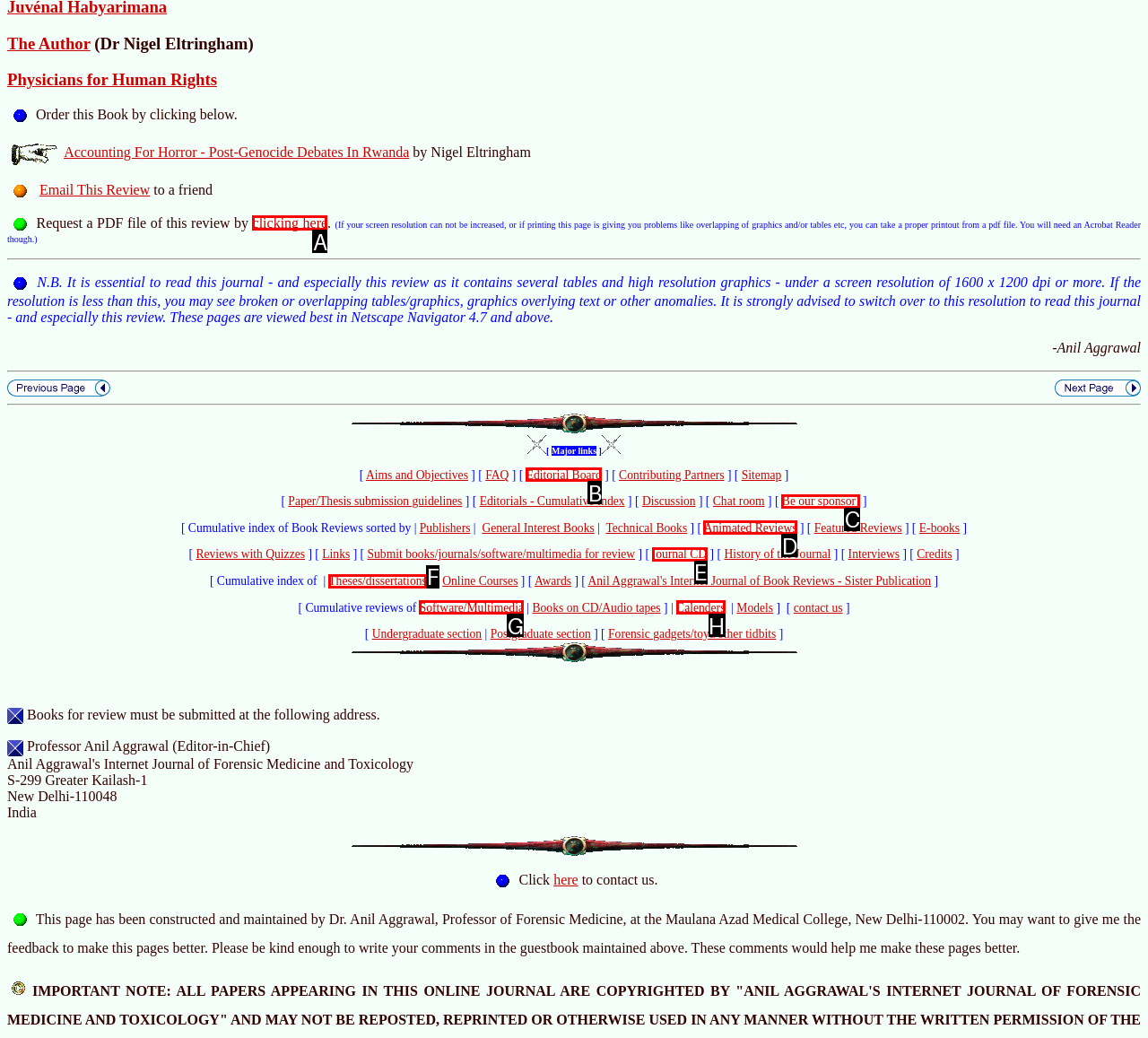Pick the HTML element that should be clicked to execute the task: Request a PDF file of this review
Respond with the letter corresponding to the correct choice.

A